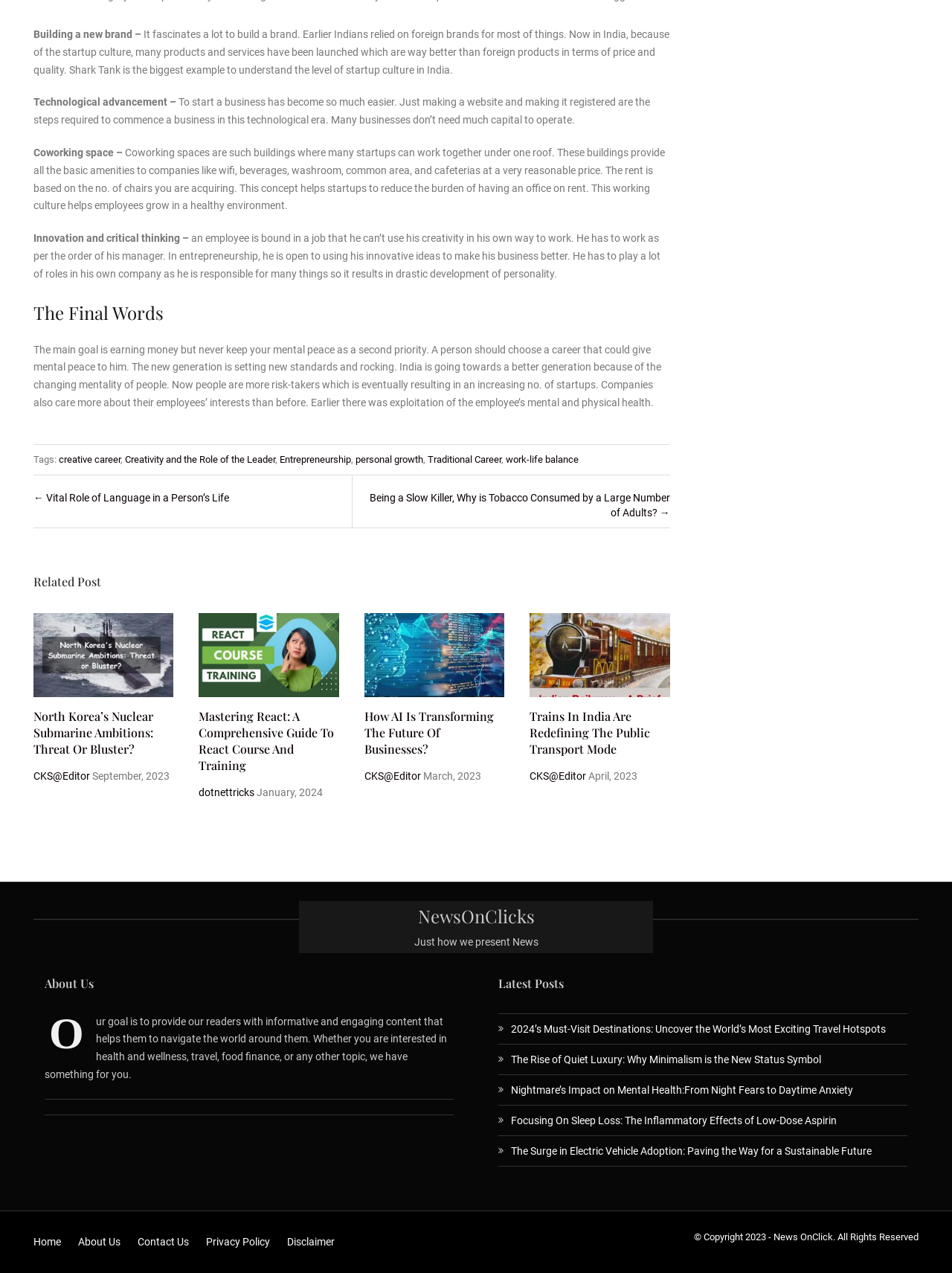What is the purpose of NewsOnClicks?
Please use the image to provide an in-depth answer to the question.

As stated in the 'About Us' section, the goal of NewsOnClicks is to provide readers with informative and engaging content that helps them navigate the world around them, covering various topics such as health, travel, food, finance, and more.